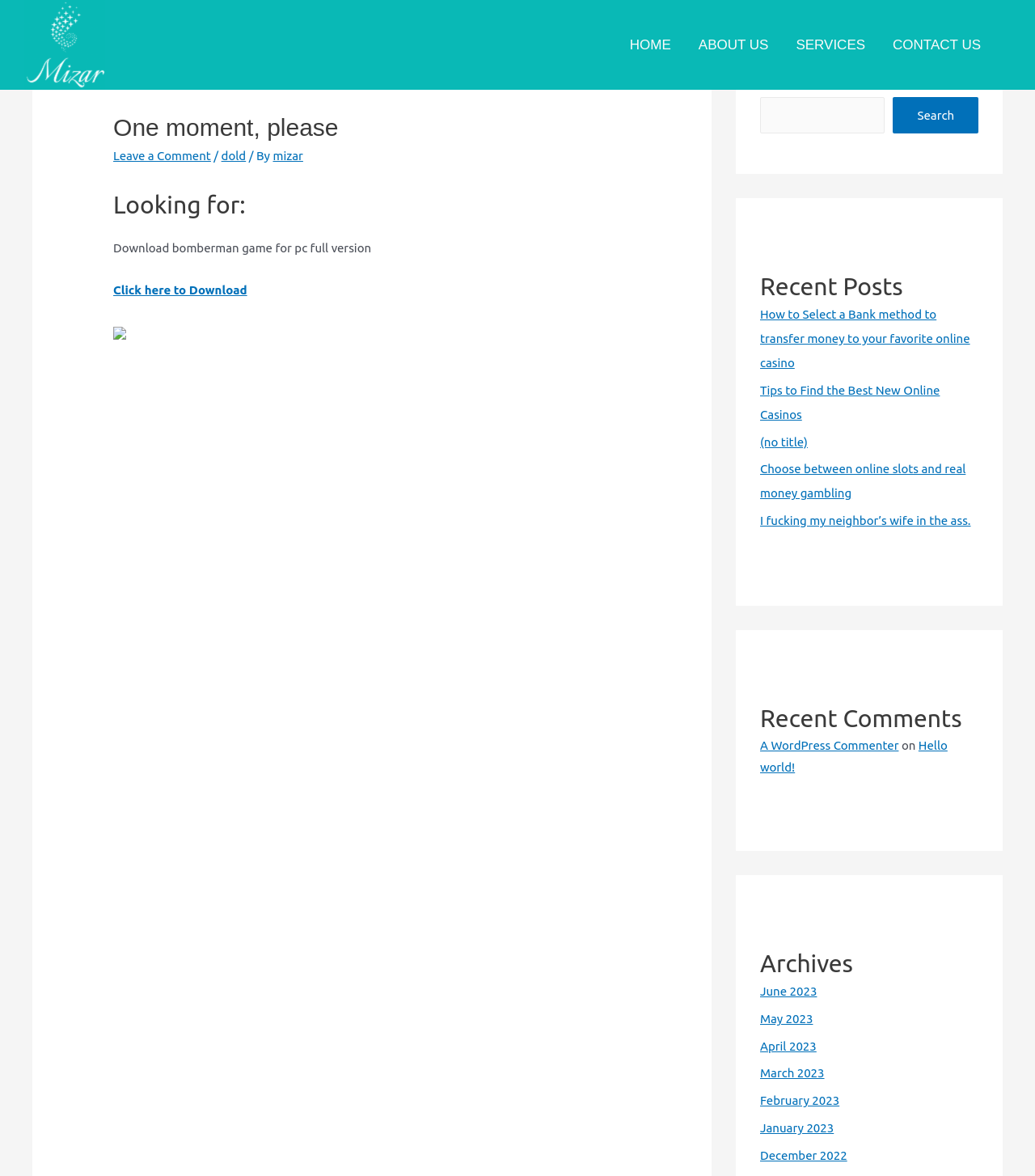What is the name of the management consultancy?
Answer briefly with a single word or phrase based on the image.

Mizar Management Consultancy